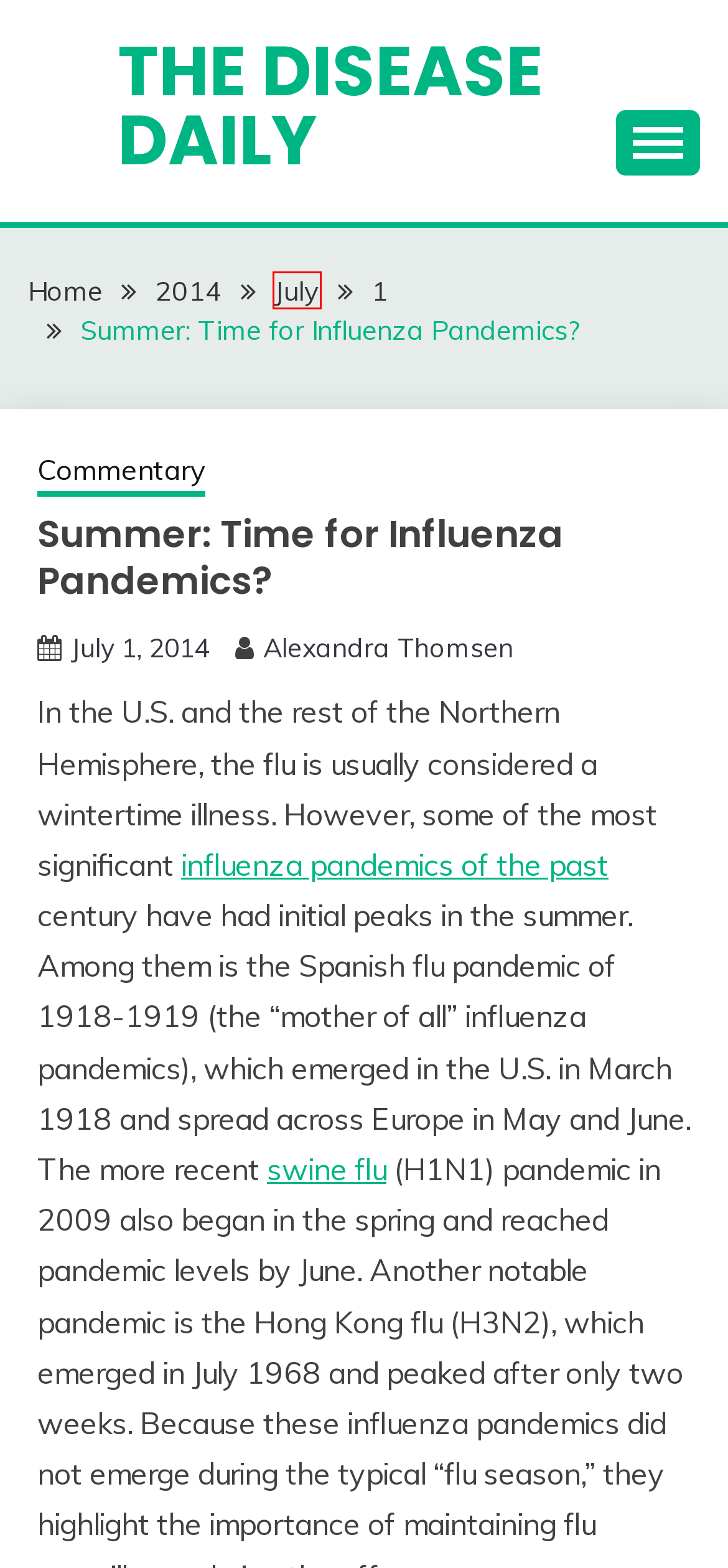With the provided screenshot showing a webpage and a red bounding box, determine which webpage description best fits the new page that appears after clicking the element inside the red box. Here are the options:
A. Featured Series – The Disease Daily
B. July 2014 – The Disease Daily
C. The Disease Daily
D. 2014 – The Disease Daily
E. July 1, 2014 – The Disease Daily
F. Research & Policy – The Disease Daily
G. Influenza Pandemics Now, Then, and Again | Origins
H. Alexandra Thomsen – The Disease Daily

B